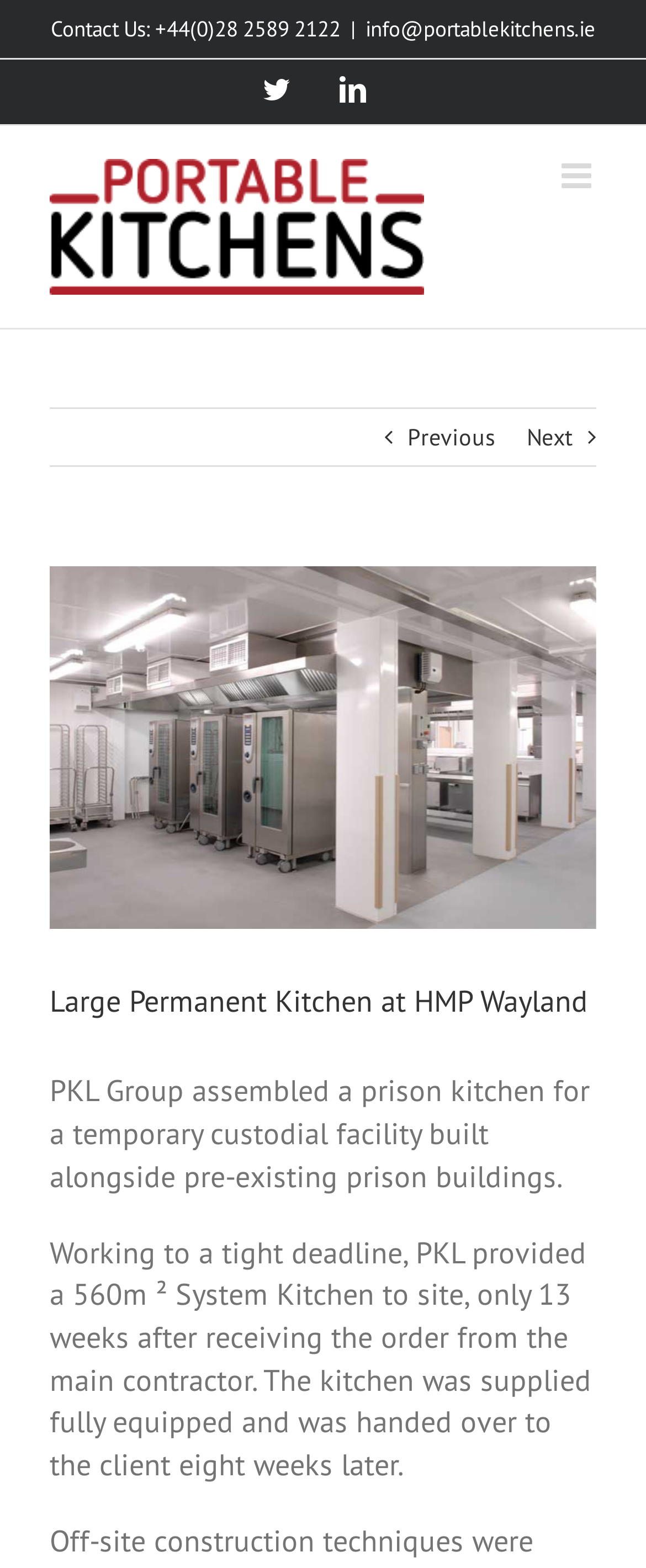Determine the main text heading of the webpage and provide its content.

Large Permanent Kitchen at HMP Wayland